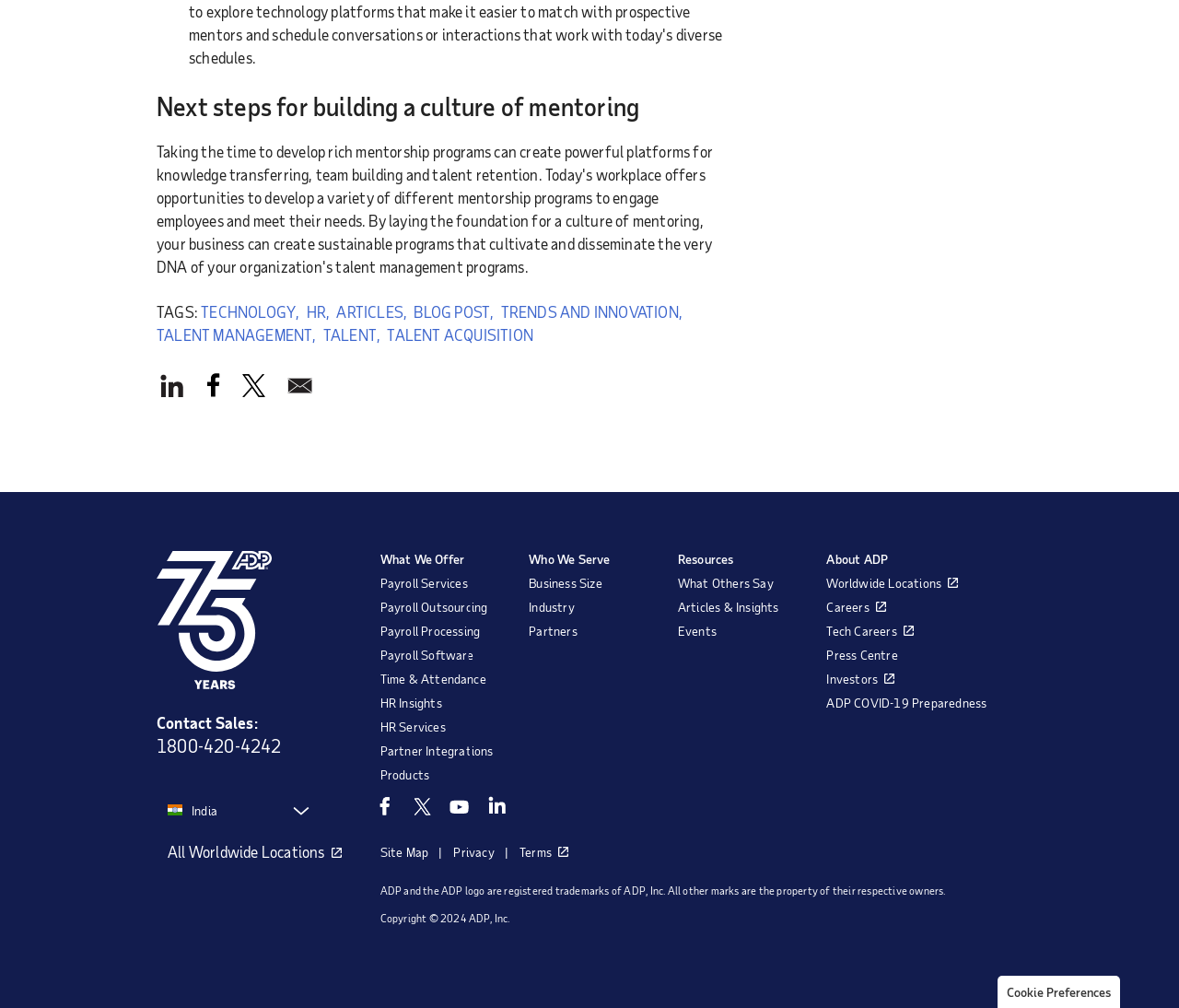Identify the bounding box coordinates for the region of the element that should be clicked to carry out the instruction: "Read 'Next steps for building a culture of mentoring'". The bounding box coordinates should be four float numbers between 0 and 1, i.e., [left, top, right, bottom].

[0.133, 0.09, 0.615, 0.121]